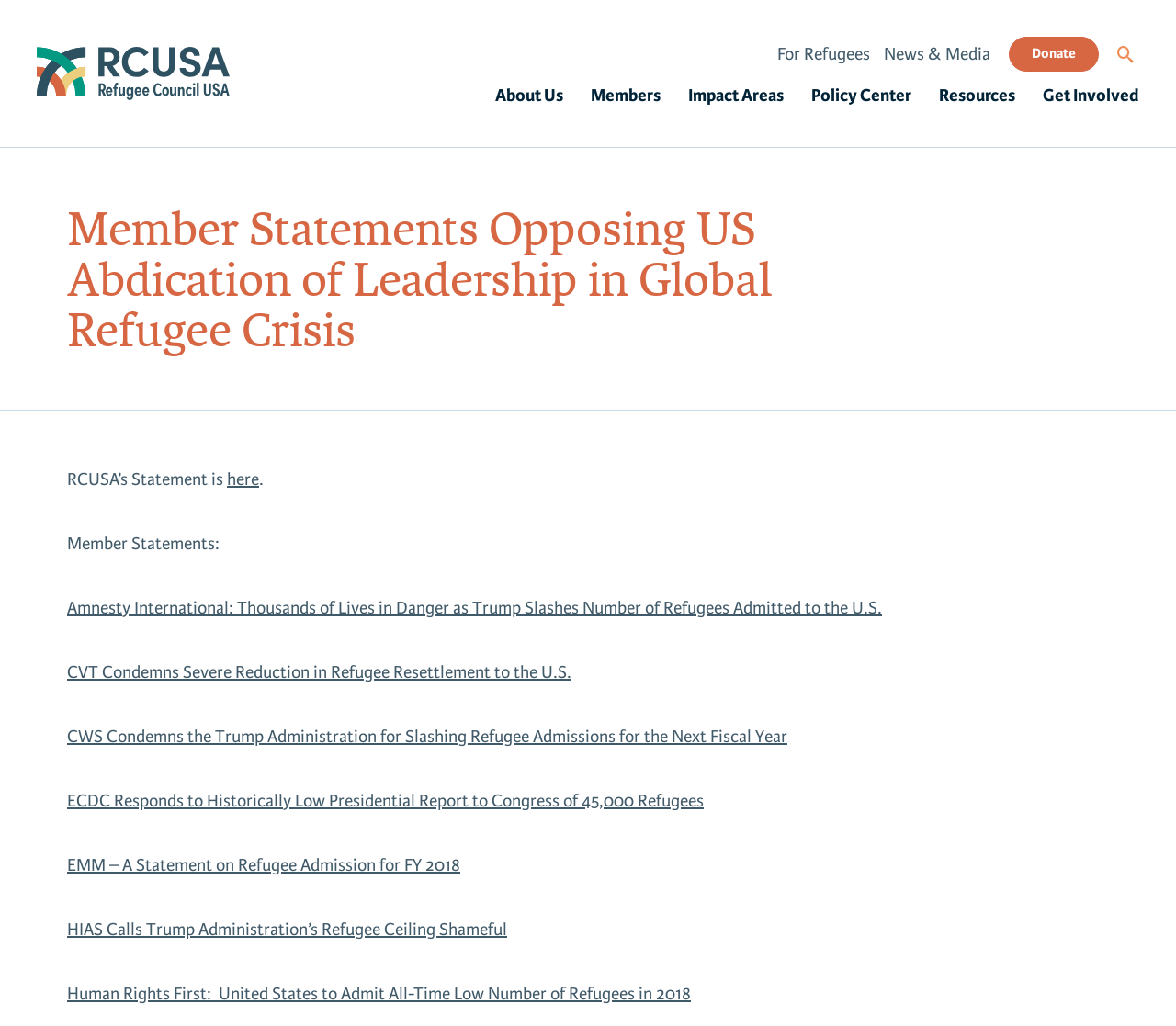Using the description: "Book a Meeting", determine the UI element's bounding box coordinates. Ensure the coordinates are in the format of four float numbers between 0 and 1, i.e., [left, top, right, bottom].

None